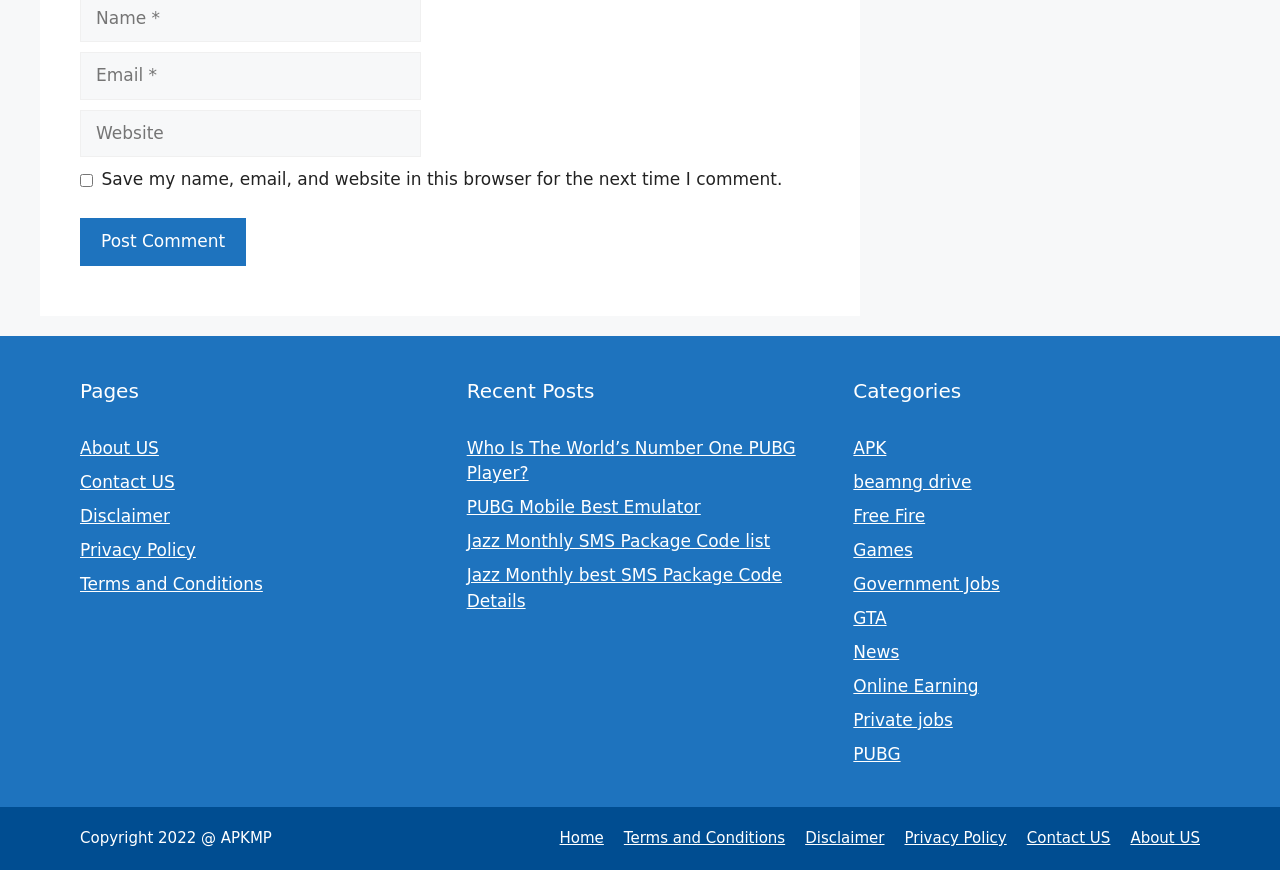Please determine the bounding box coordinates for the UI element described here. Use the format (top-left x, top-left y, bottom-right x, bottom-right y) with values bounded between 0 and 1: Terms and Conditions

[0.062, 0.66, 0.205, 0.682]